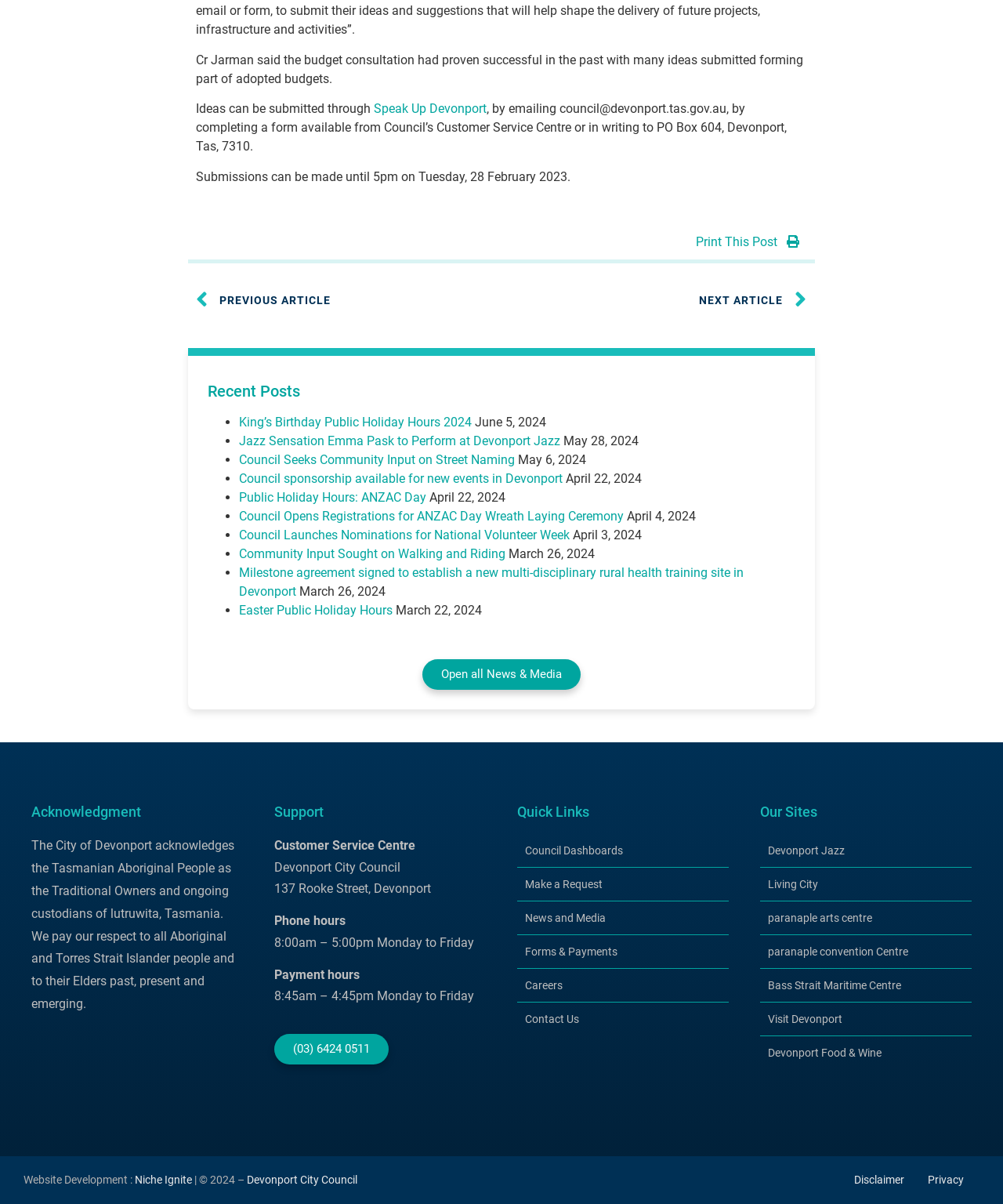Determine the bounding box coordinates of the UI element that matches the following description: "PrevPrevious Article". The coordinates should be four float numbers between 0 and 1 in the format [left, top, right, bottom].

[0.195, 0.235, 0.5, 0.264]